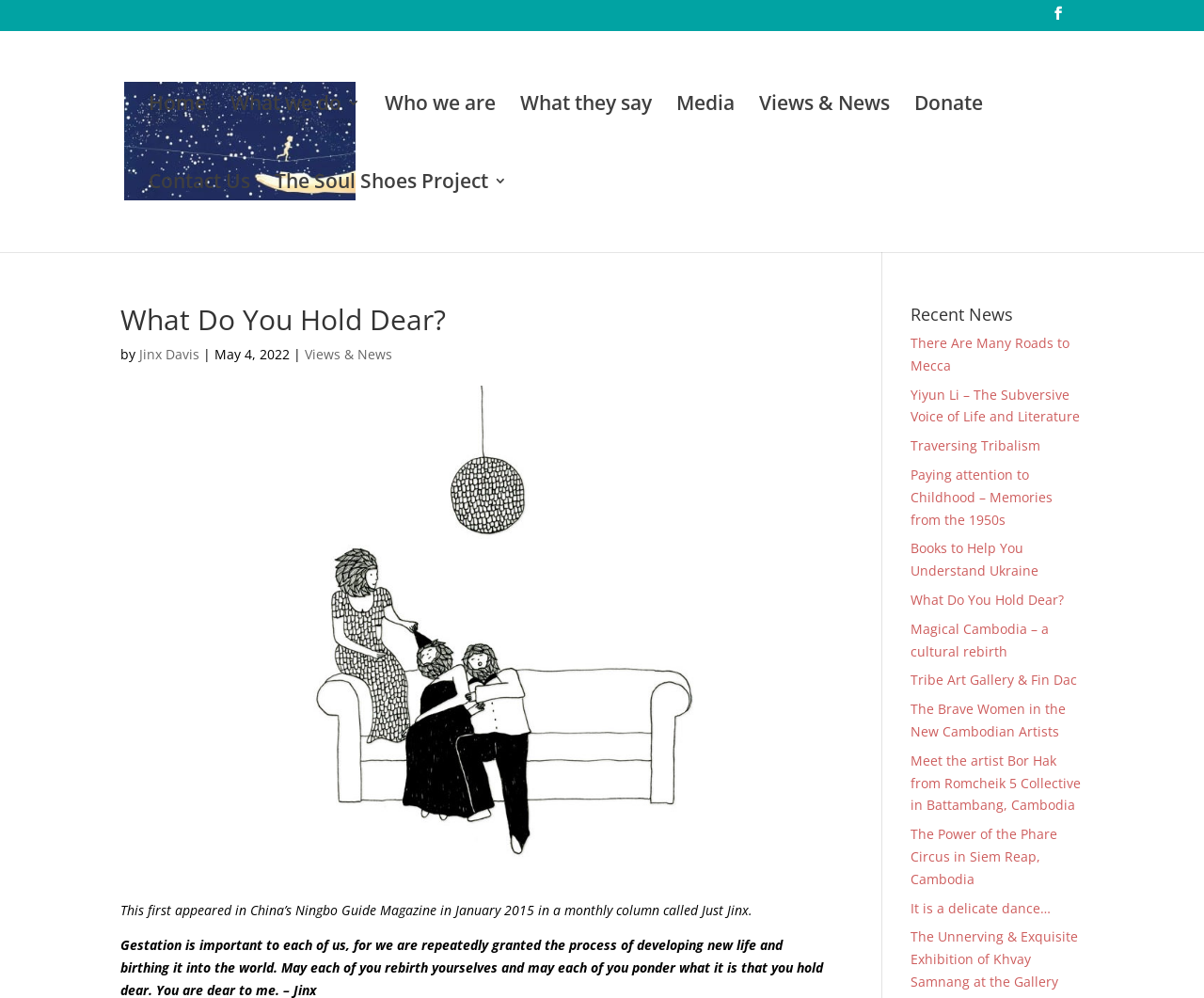Give a concise answer of one word or phrase to the question: 
What is the date of the article 'What Do You Hold Dear?'?

May 4, 2022